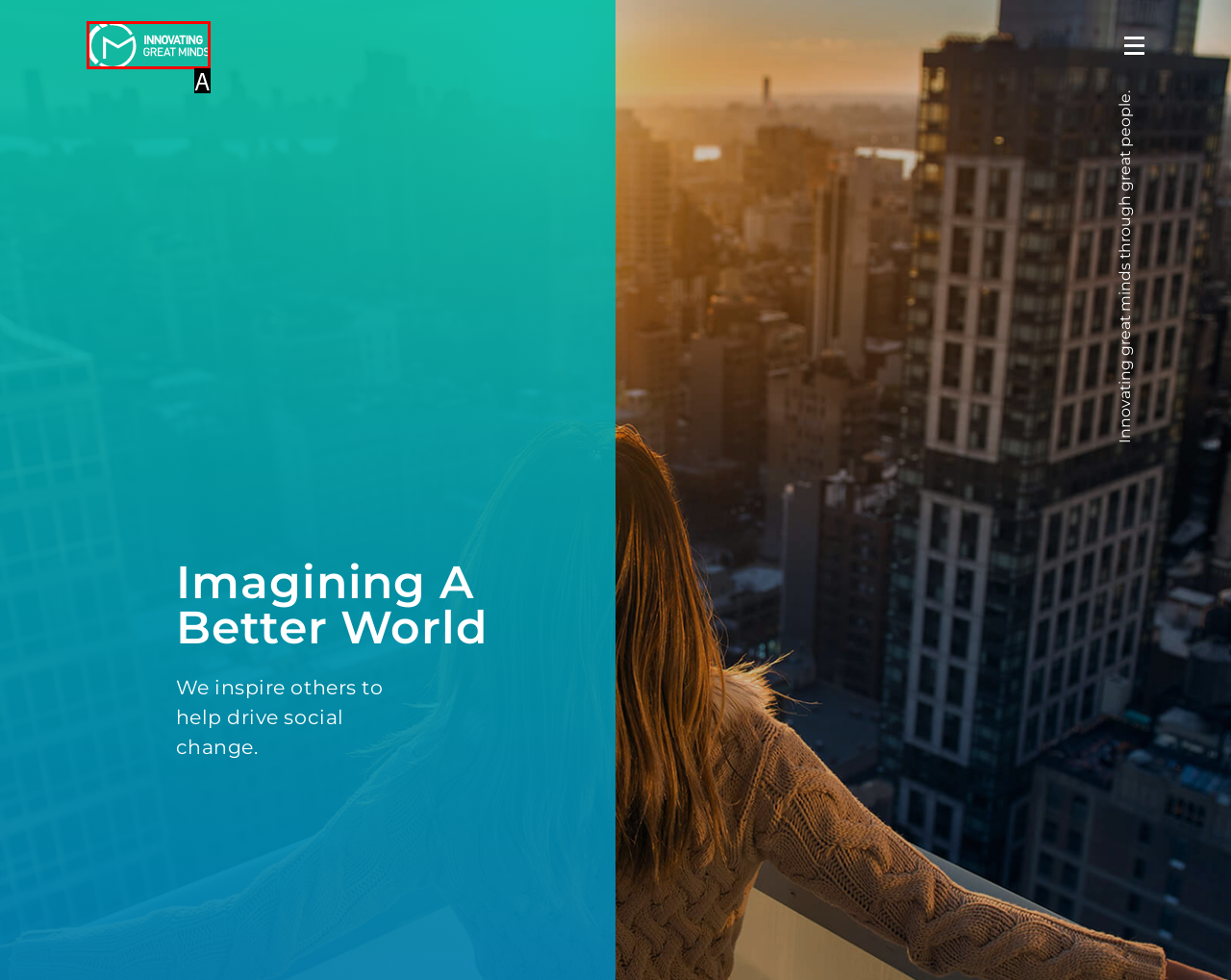Find the option that aligns with: title="Innovating Great Minds"
Provide the letter of the corresponding option.

A